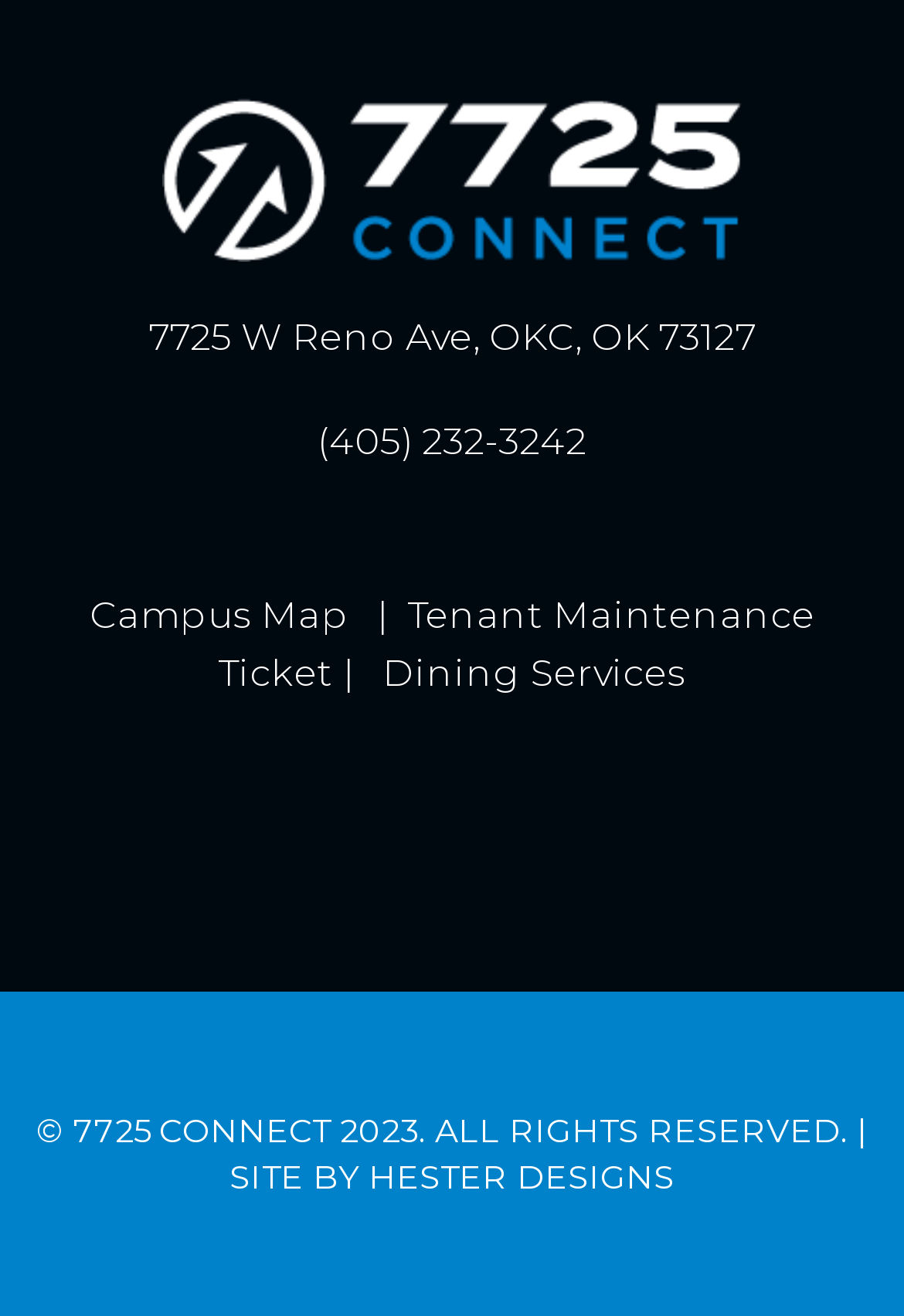Answer the following inquiry with a single word or phrase:
What is the phone number of 7725 Connect?

(405) 232-3242